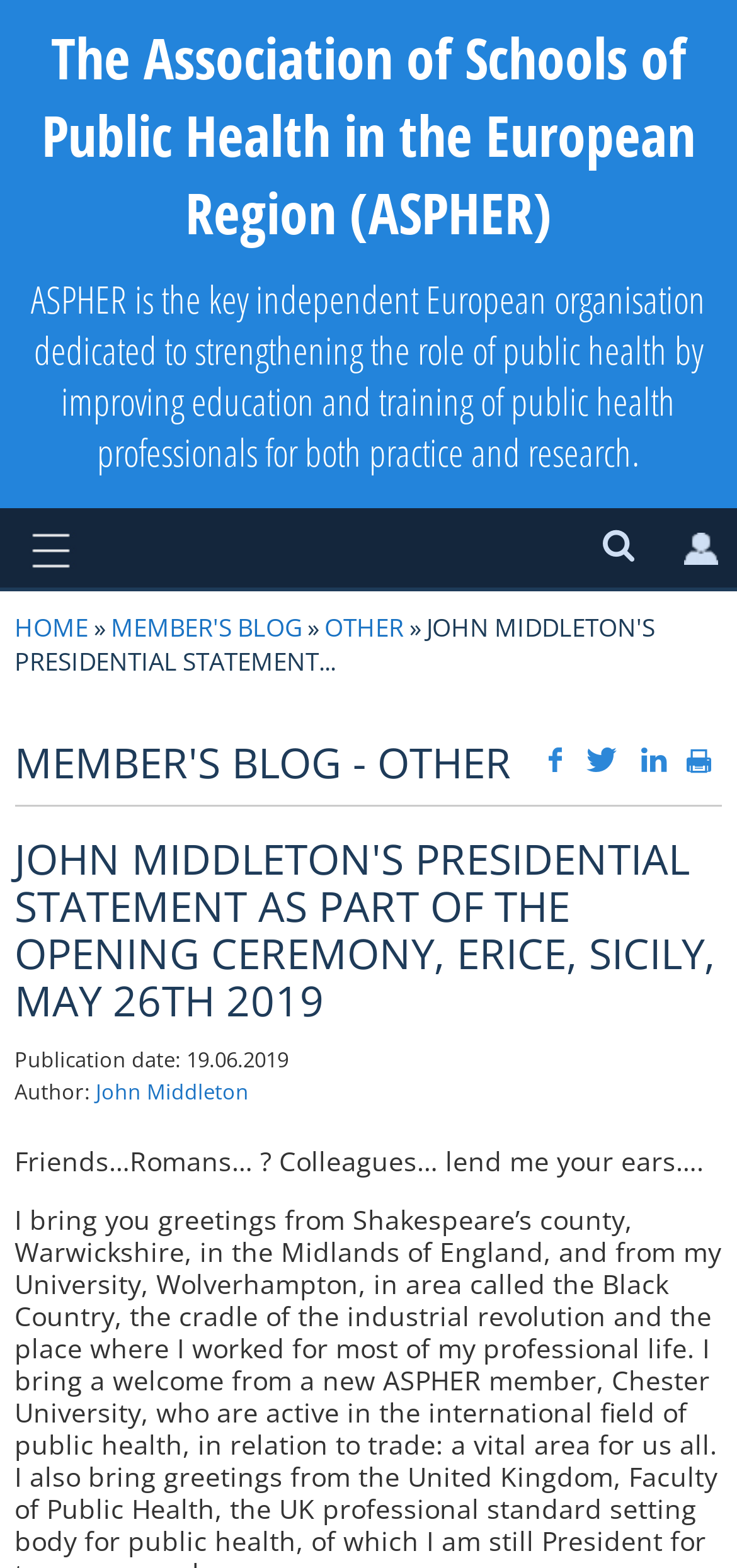Provide a brief response in the form of a single word or phrase:
What is the publication date of the blog post?

19.06.2019